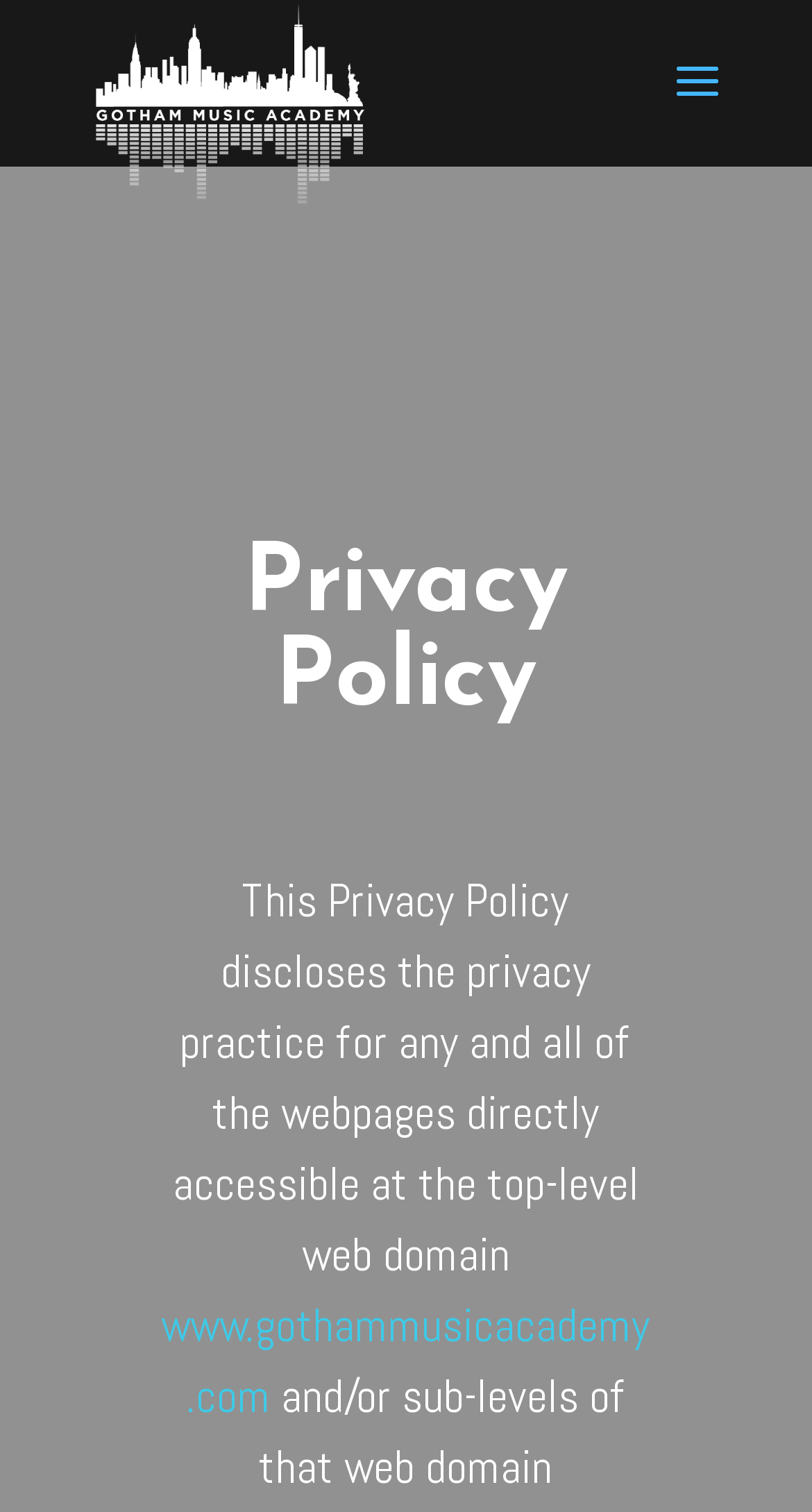Deliver a detailed narrative of the webpage's visual and textual elements.

The webpage is titled "Privacy Policy for Gotham Music Academy" and features a prominent link to the Gotham Music Academy website at the top left corner. Below this link, there is a search bar that spans almost half of the page width, located at the top center.

The main content of the page is divided into sections, starting with a heading that reads "Privacy Policy" positioned at the top center of the page. Below this heading, there is a brief paragraph of text that explains the privacy practices for the webpages within the top-level web domain. This paragraph is followed by a link to the website "www.gothammusicacademy.com", situated near the bottom center of the page.

There is also a Gotham Music Academy logo, an image, positioned at the top left corner, adjacent to the link to the website.